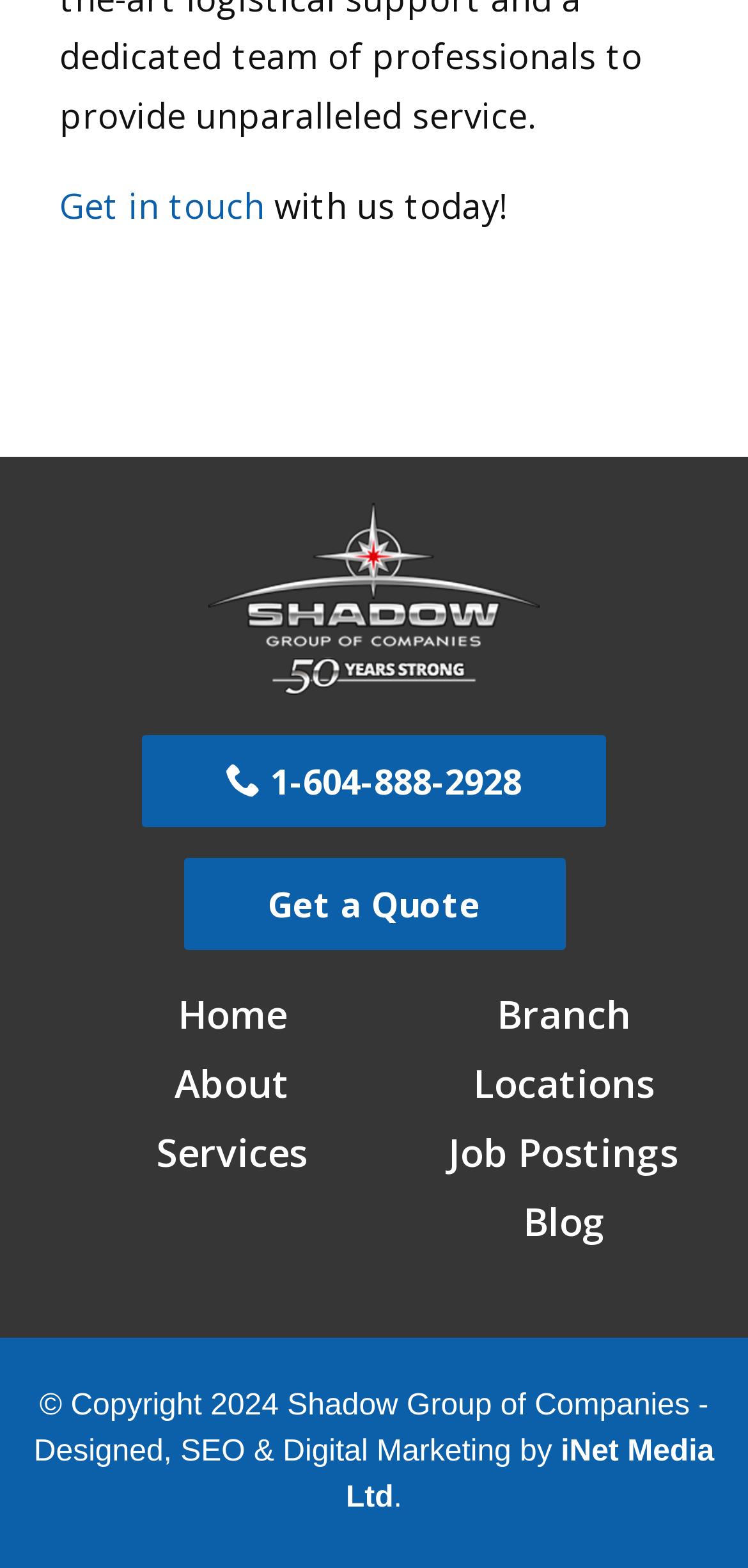Locate the bounding box coordinates of the area to click to fulfill this instruction: "Read the company blog". The bounding box should be presented as four float numbers between 0 and 1, in the order [left, top, right, bottom].

[0.699, 0.763, 0.809, 0.796]